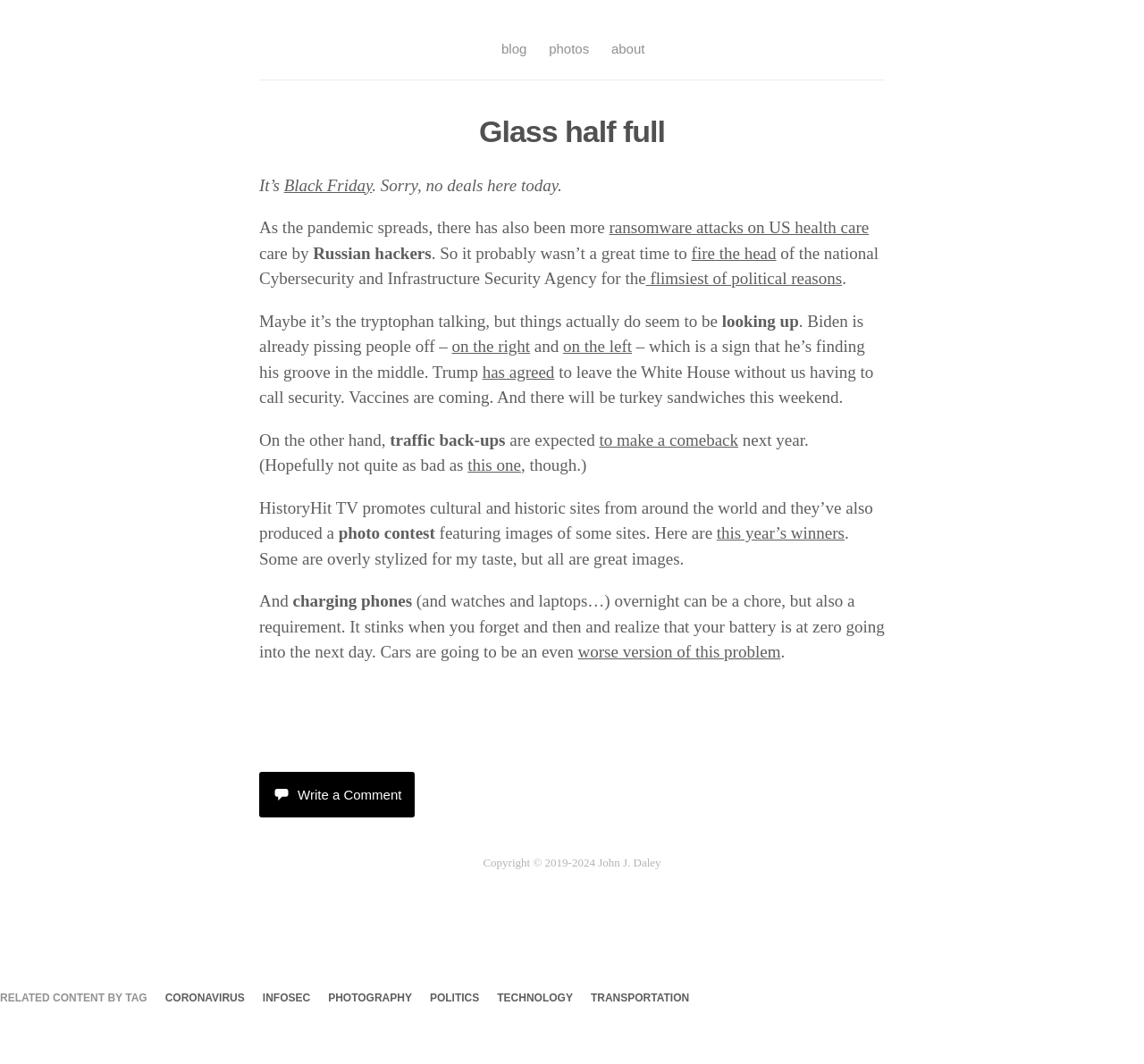What is the author's opinion about Biden?
Provide an in-depth and detailed answer to the question.

The author mentions that Biden is 'finding his groove in the middle', which suggests that the author has a positive opinion about Biden.